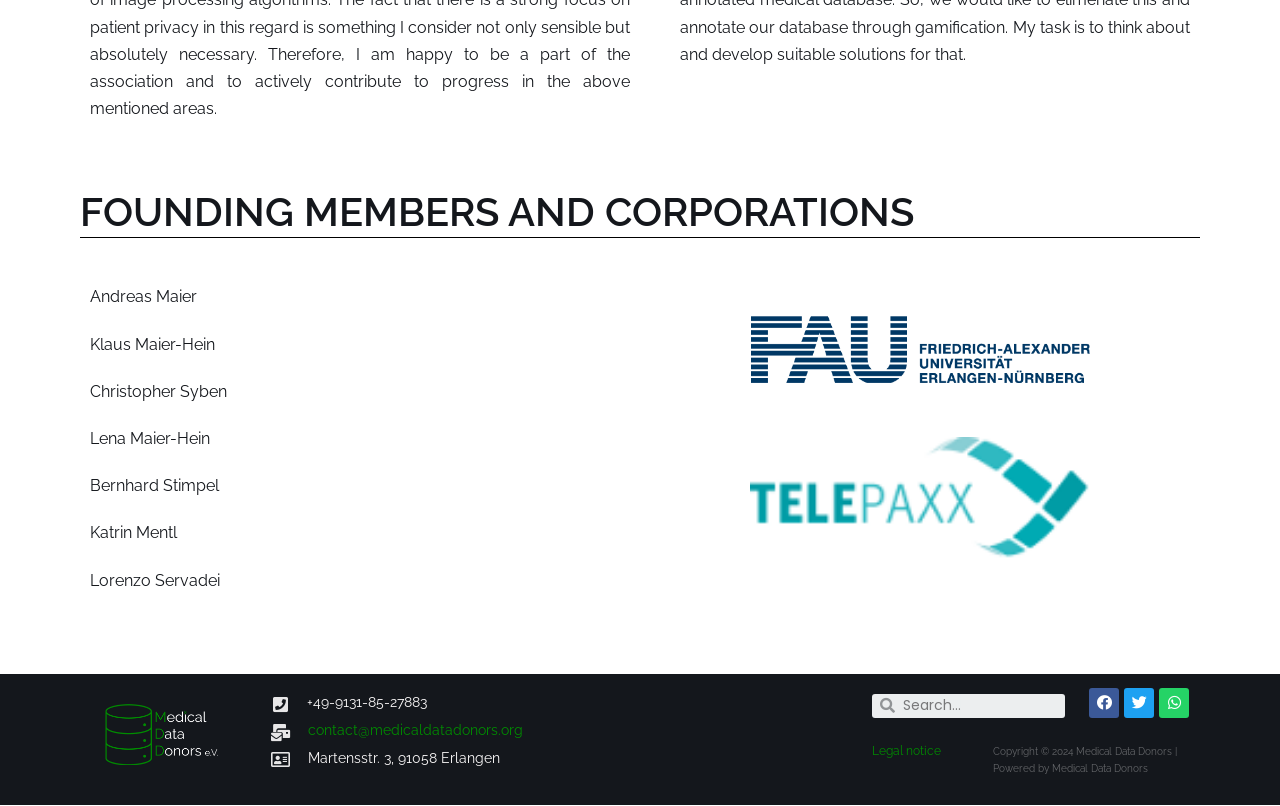What is the copyright year mentioned on the webpage? Analyze the screenshot and reply with just one word or a short phrase.

2024